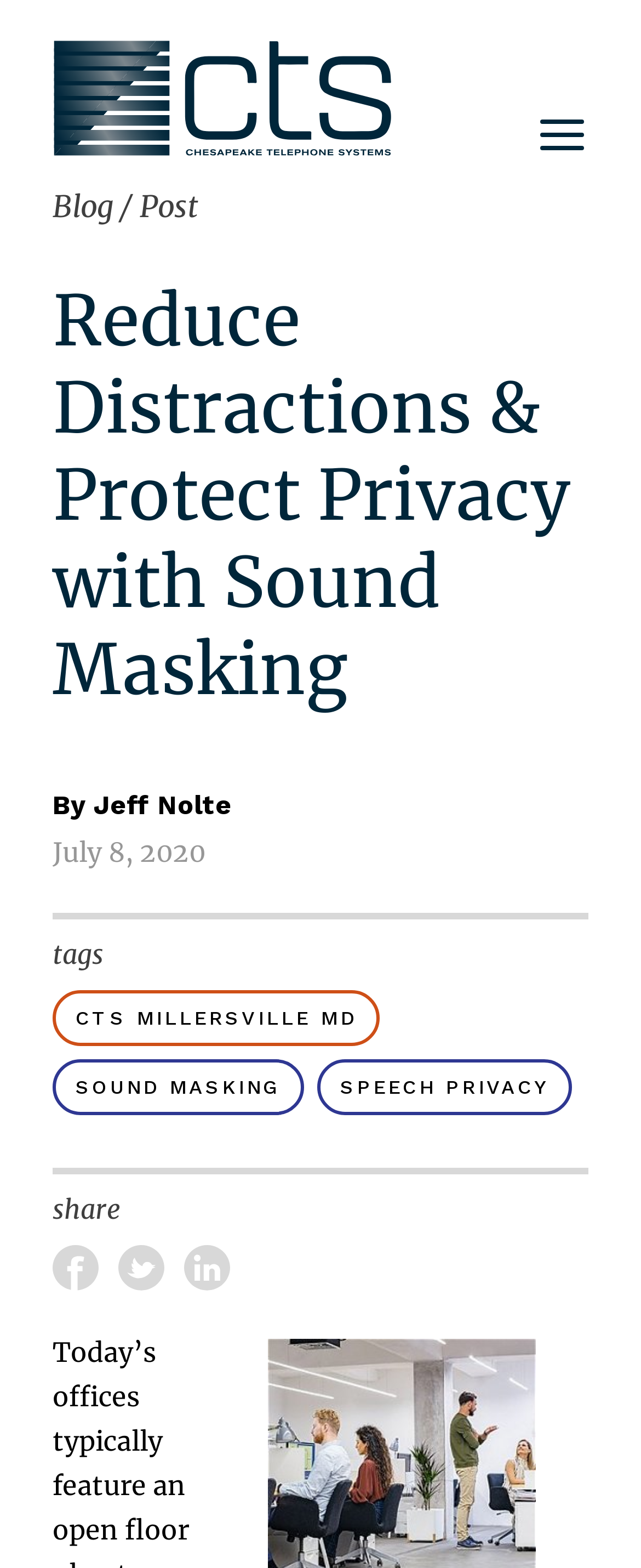How many tags are mentioned in the article?
Please describe in detail the information shown in the image to answer the question.

The number of tags can be found by looking at the text 'tags' followed by the individual tags, which are 'CTS MILLERSVILLE MD', 'SOUND MASKING', and 'SPEECH PRIVACY'. There are three tags in total.